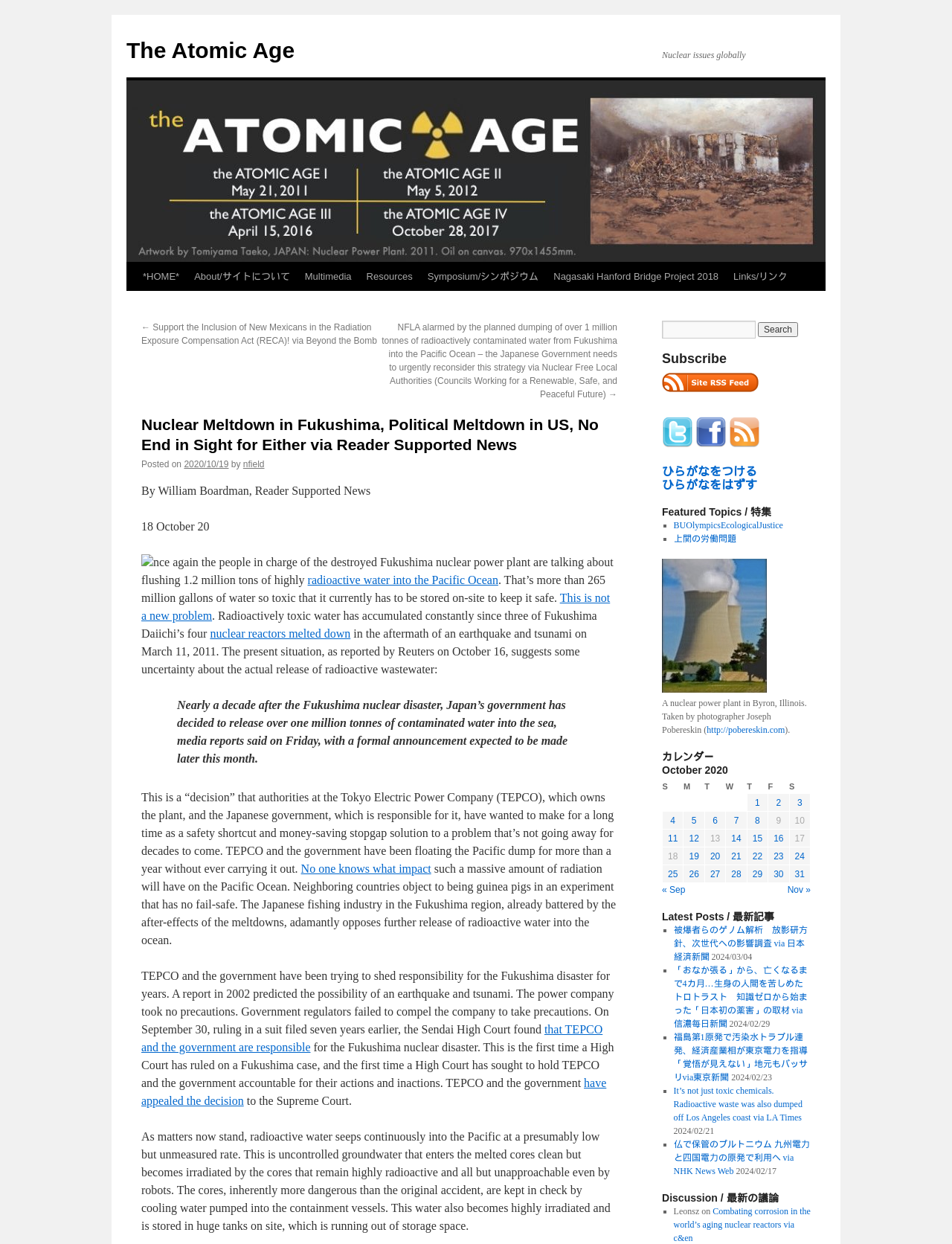Using the information from the screenshot, answer the following question thoroughly:
What is the title of the article?

The title of the article can be found at the top of the webpage, which is 'Nuclear Meltdown in Fukushima, Political Meltdown in US, No End in Sight for Either via Reader Supported News | The Atomic Age'.